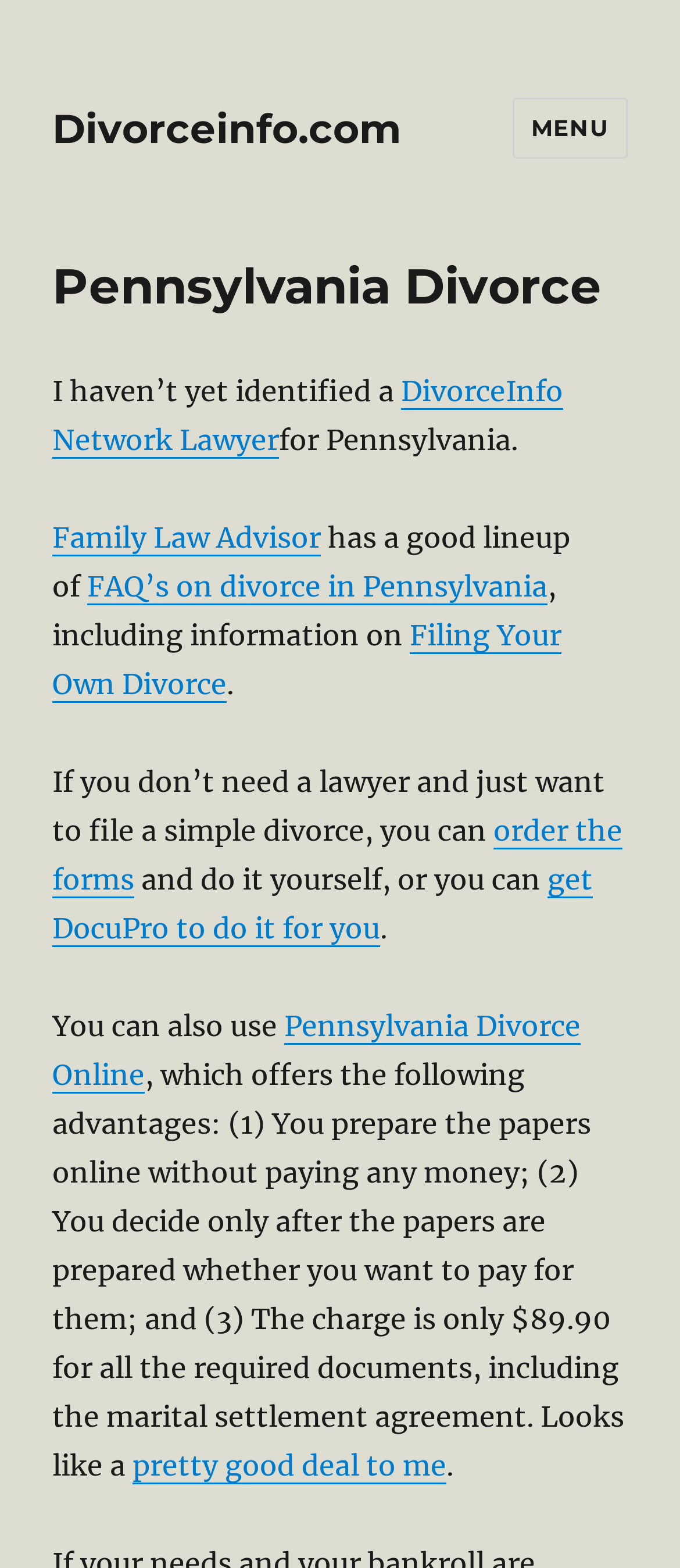Please locate the bounding box coordinates of the element that needs to be clicked to achieve the following instruction: "Click the MENU button". The coordinates should be four float numbers between 0 and 1, i.e., [left, top, right, bottom].

[0.753, 0.062, 0.923, 0.101]